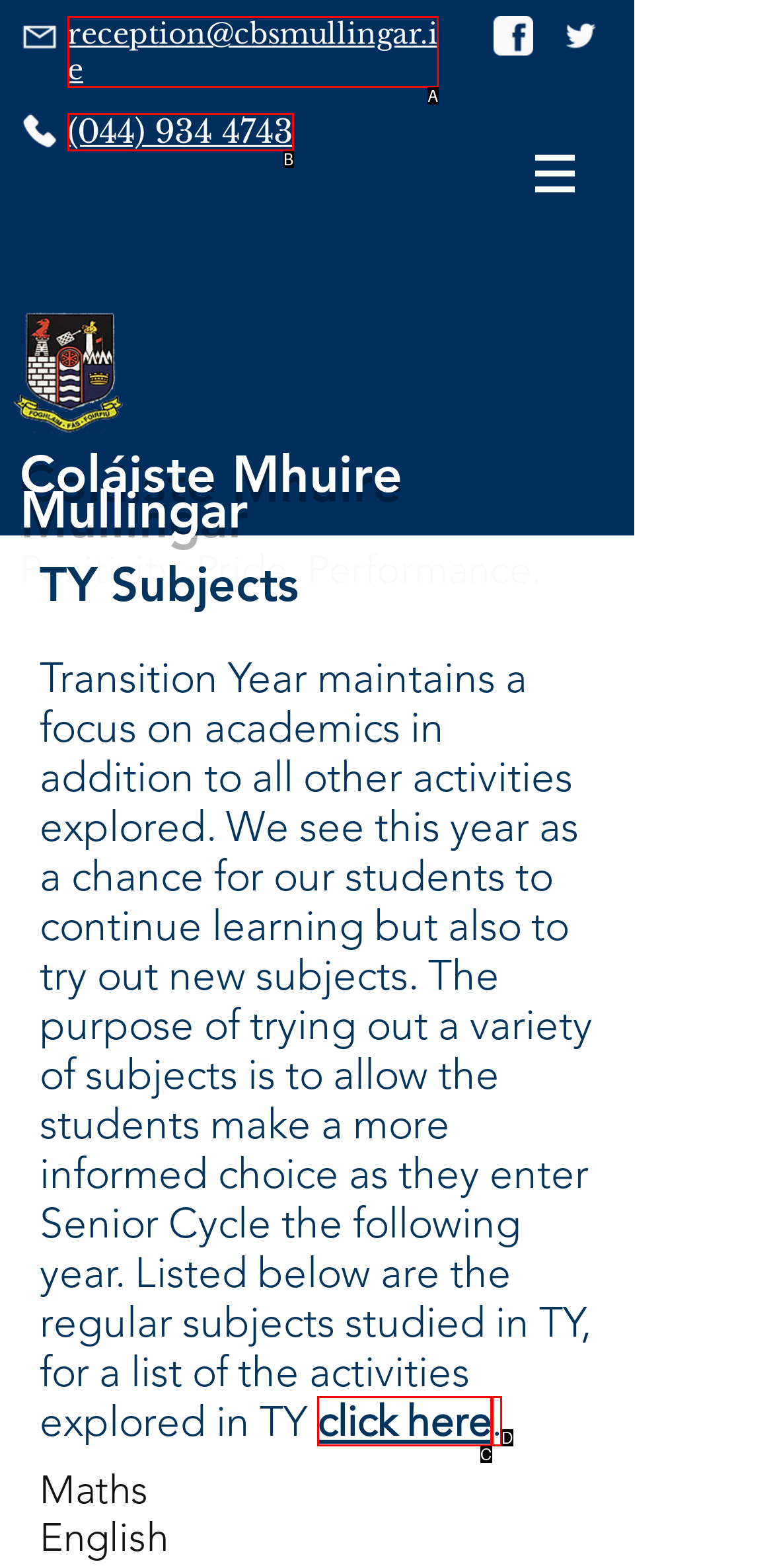Match the description: reception@cbsmullingar.ie to the appropriate HTML element. Respond with the letter of your selected option.

A